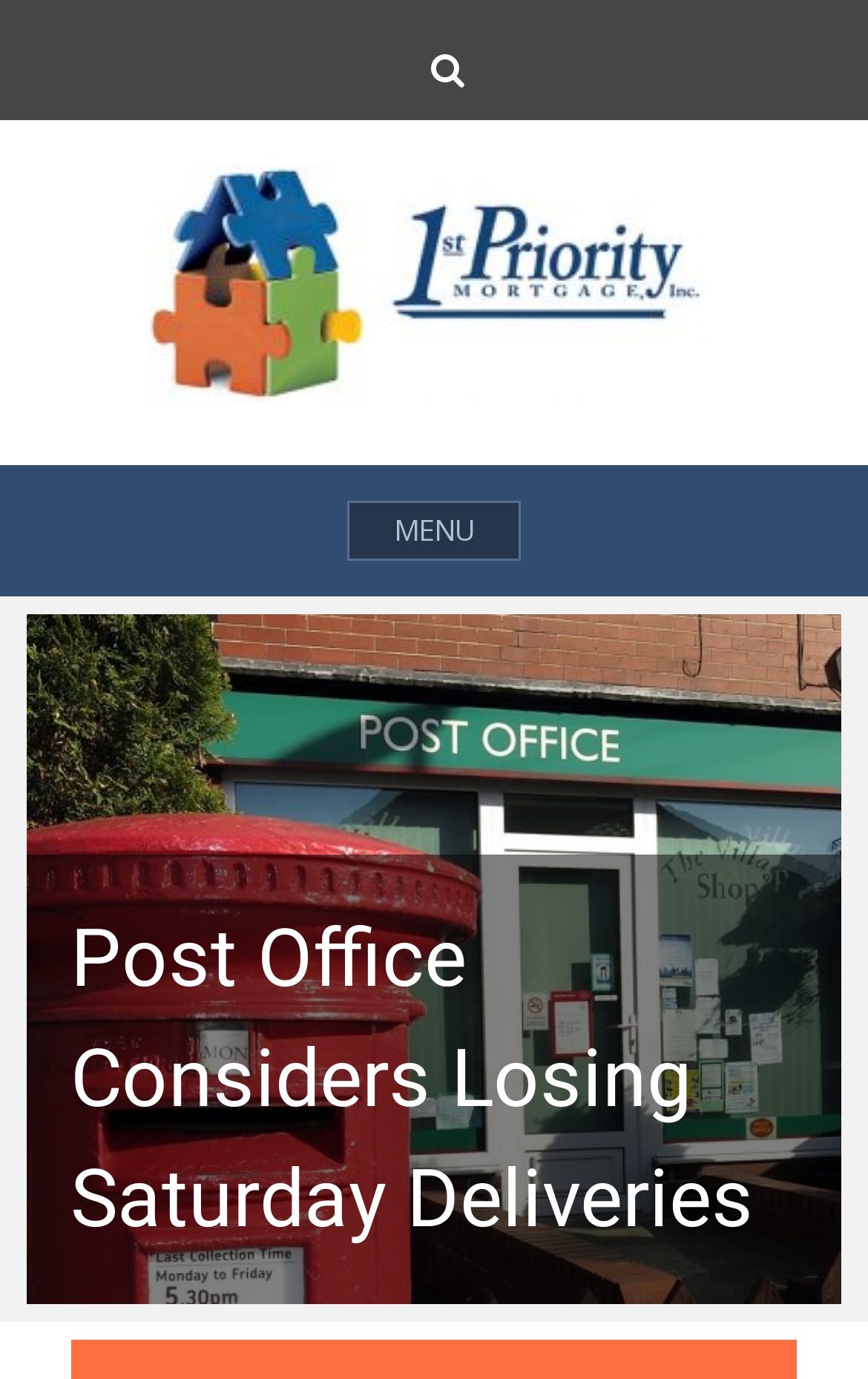Describe all visible elements and their arrangement on the webpage.

The webpage is about writing SEO content for a mortgage website, specifically for First Stop Mortgage Rates. At the top right corner, there is a navigation menu labeled "Social Links Menu" with a search icon and a link to search. Below the navigation menu, there is a prominent link to "First Stop Mortgage Rates" accompanied by an image of the same name.

On the top left corner, there is a button labeled "MENU". A slider region takes up most of the page, spanning from the top left to the bottom right. Within the slider, there is a button and a note, which contains a static text about the Post Office considering losing Saturday deliveries.